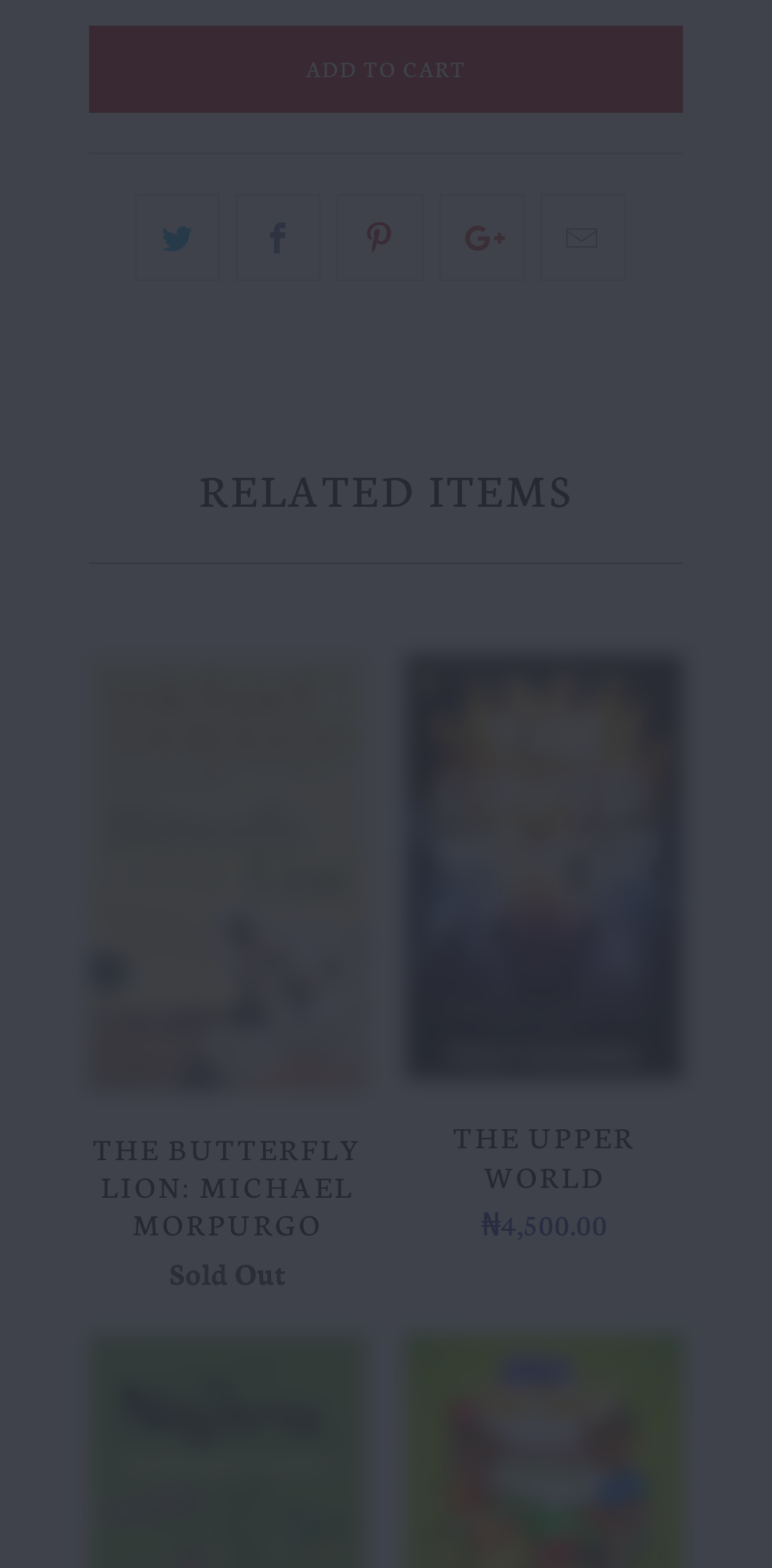Pinpoint the bounding box coordinates of the clickable area necessary to execute the following instruction: "View related items". The coordinates should be given as four float numbers between 0 and 1, namely [left, top, right, bottom].

[0.115, 0.281, 0.885, 0.344]